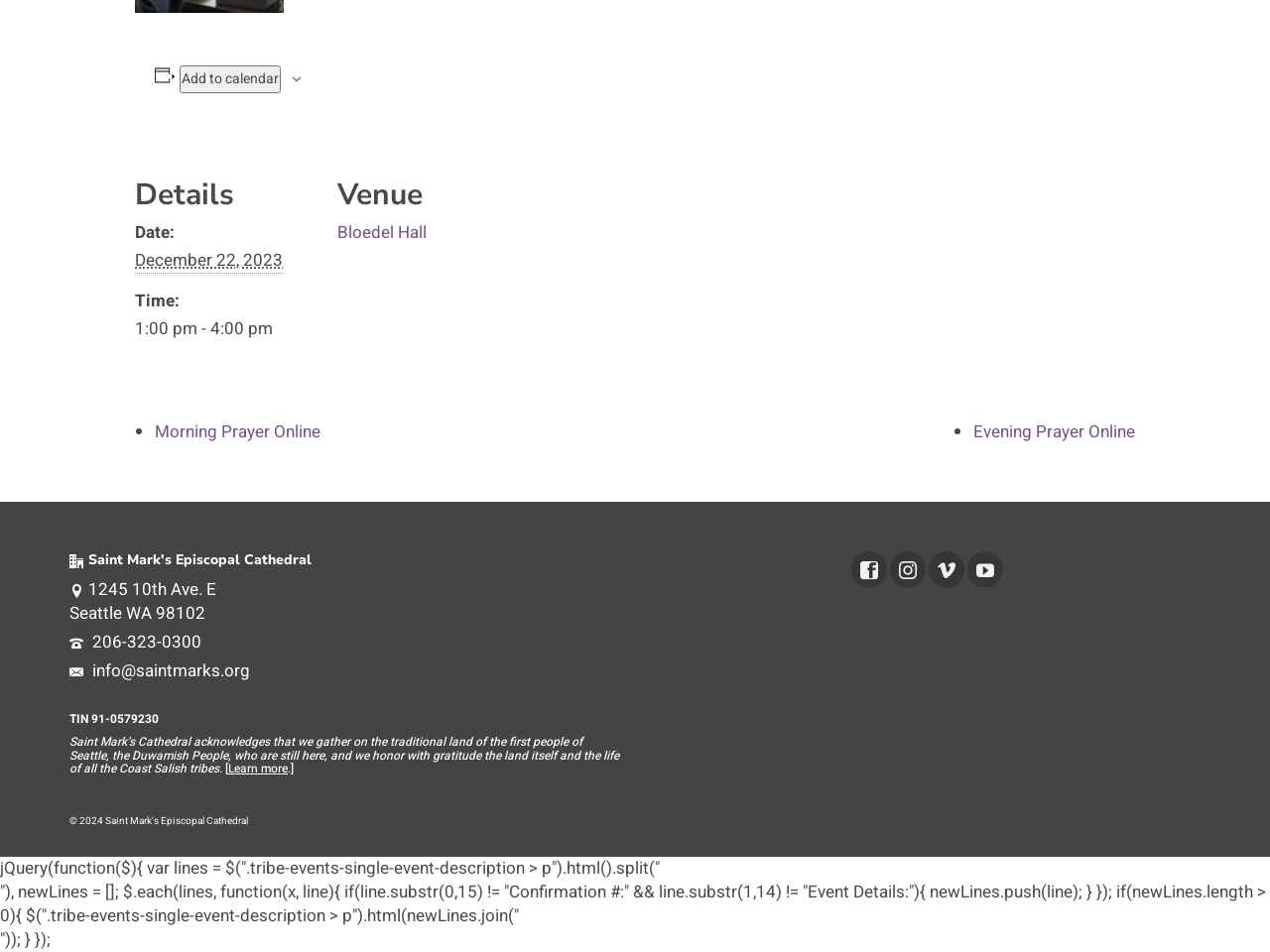Locate the bounding box of the UI element described in the following text: "info@saintmarks.org".

[0.055, 0.692, 0.197, 0.718]